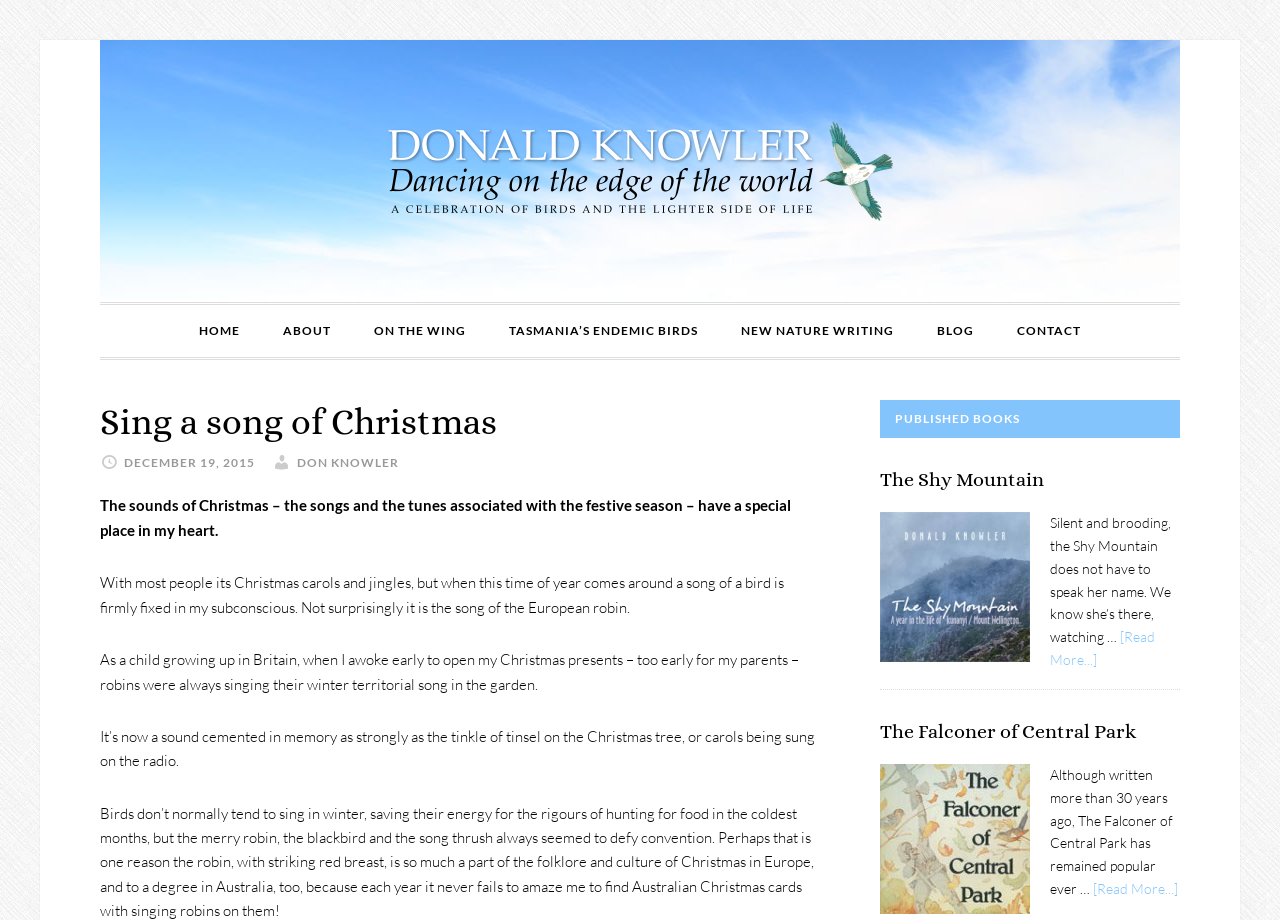Please specify the bounding box coordinates of the clickable section necessary to execute the following command: "Read the article 'The Shy Mountain'".

[0.688, 0.509, 0.922, 0.75]